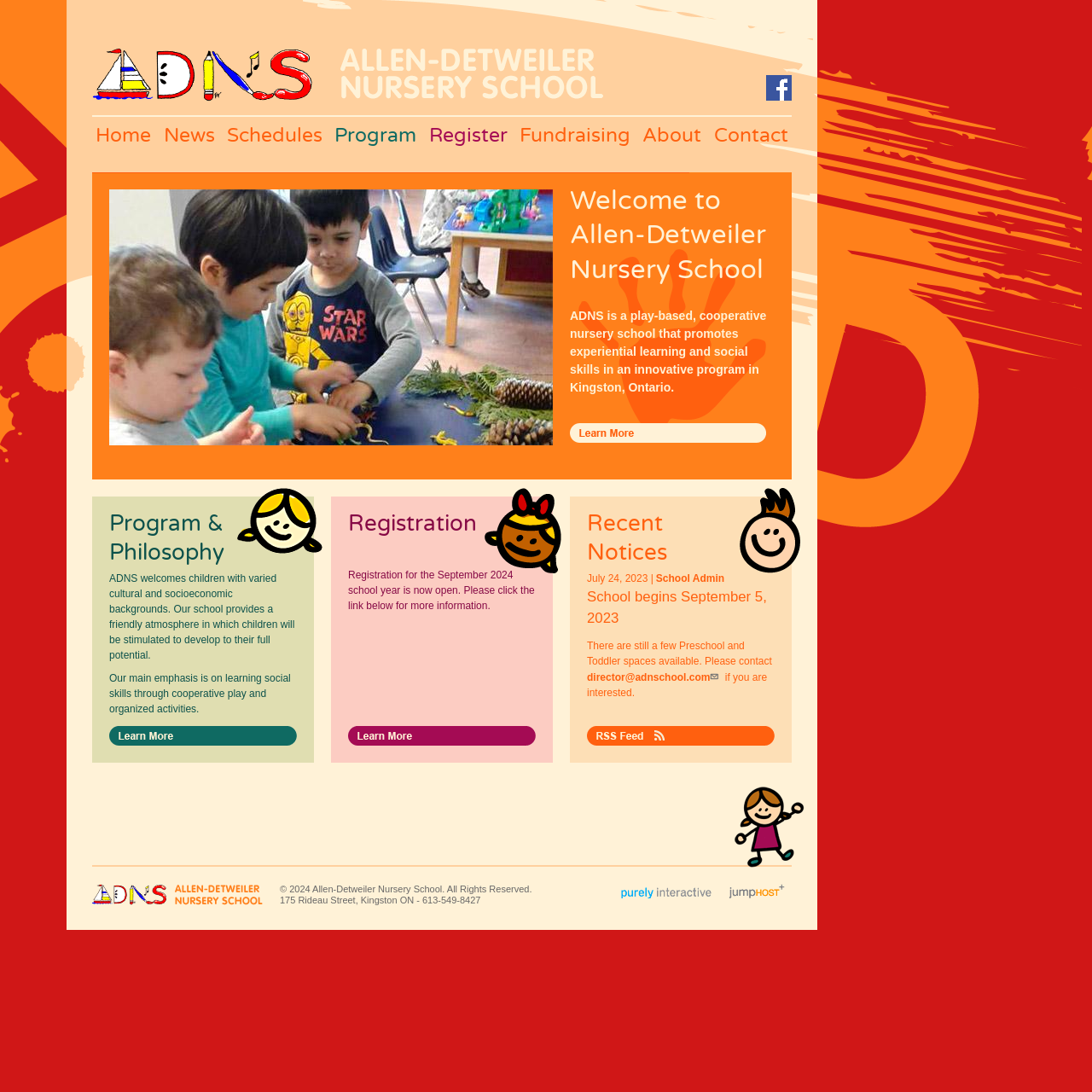Can you specify the bounding box coordinates of the area that needs to be clicked to fulfill the following instruction: "Contact the school administrator"?

[0.601, 0.524, 0.663, 0.535]